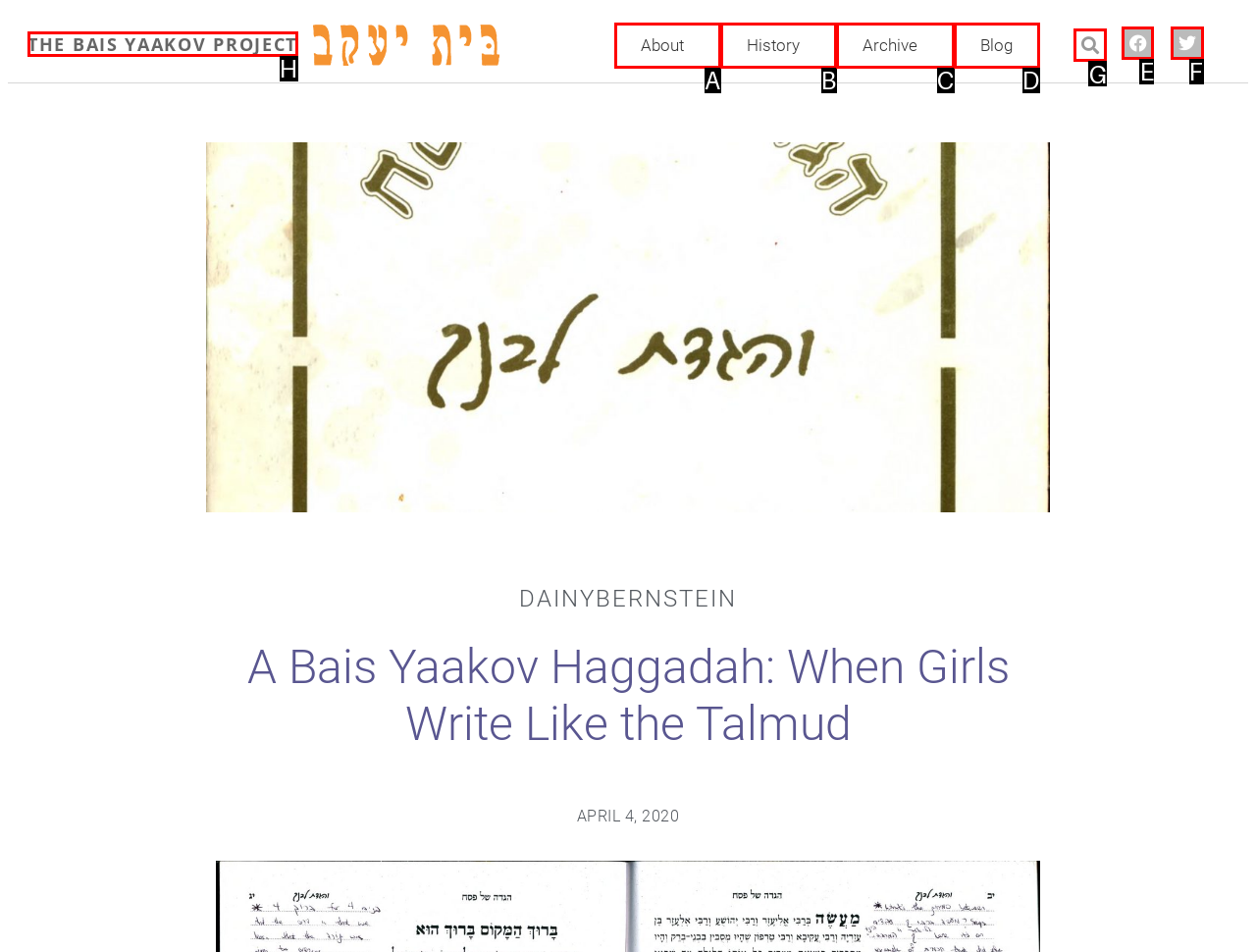Select the proper HTML element to perform the given task: Click on THE BAIS YAAKOV PROJECT Answer with the corresponding letter from the provided choices.

H